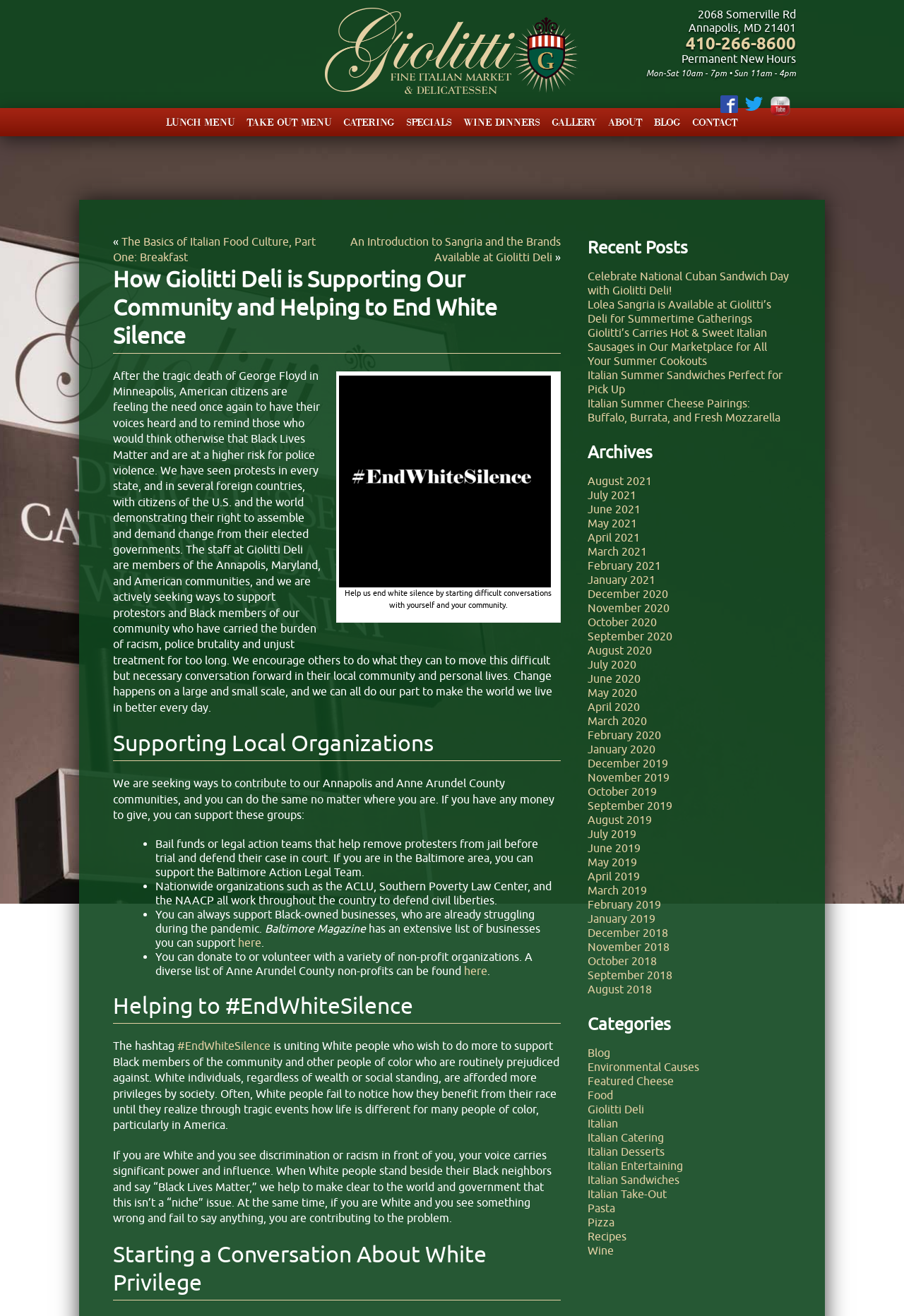Find and specify the bounding box coordinates that correspond to the clickable region for the instruction: "Visit the youtube channel".

[0.852, 0.056, 0.875, 0.089]